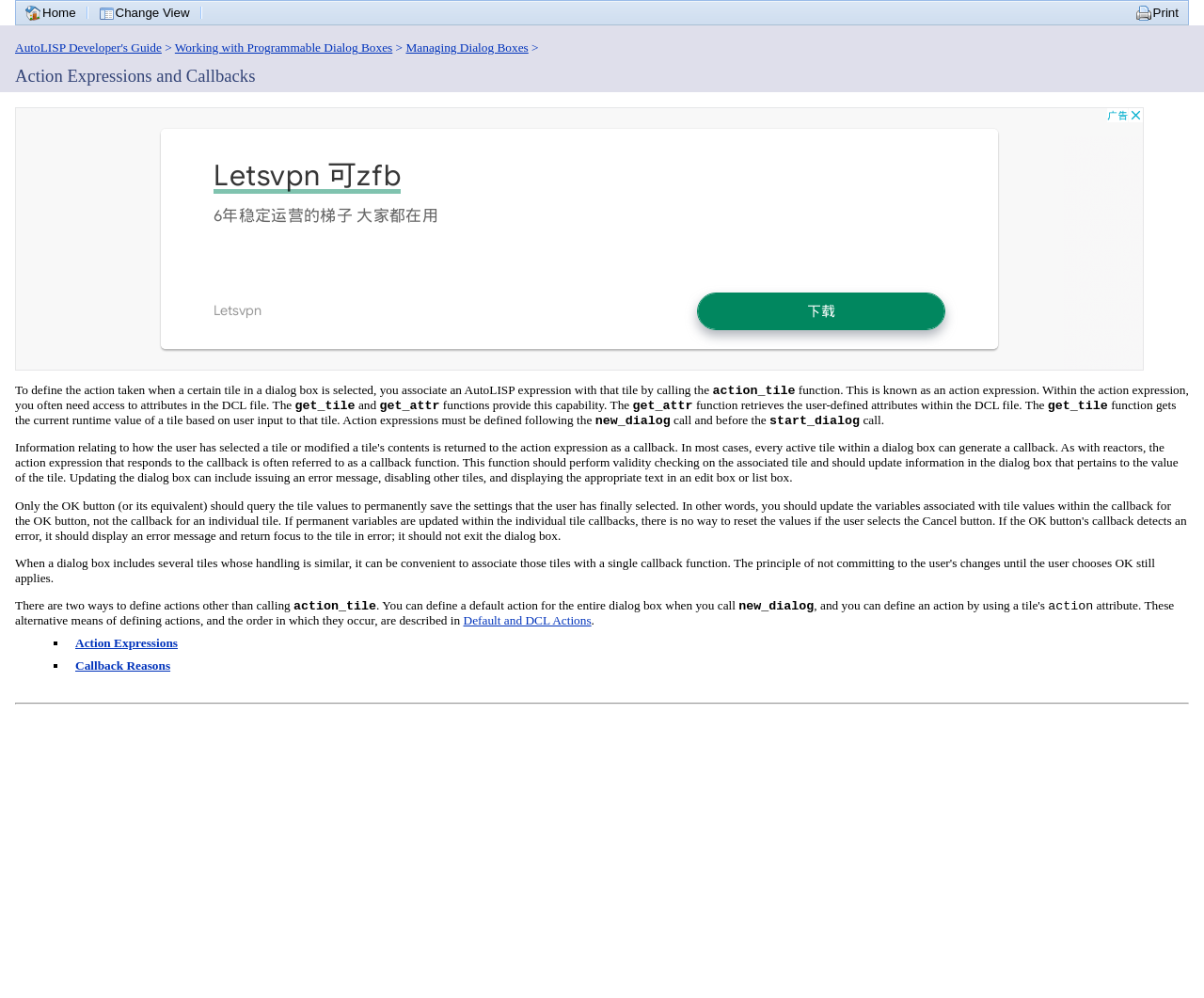Locate the bounding box coordinates of the element to click to perform the following action: 'Click on Change View'. The coordinates should be given as four float values between 0 and 1, in the form of [left, top, right, bottom].

[0.082, 0.005, 0.158, 0.021]